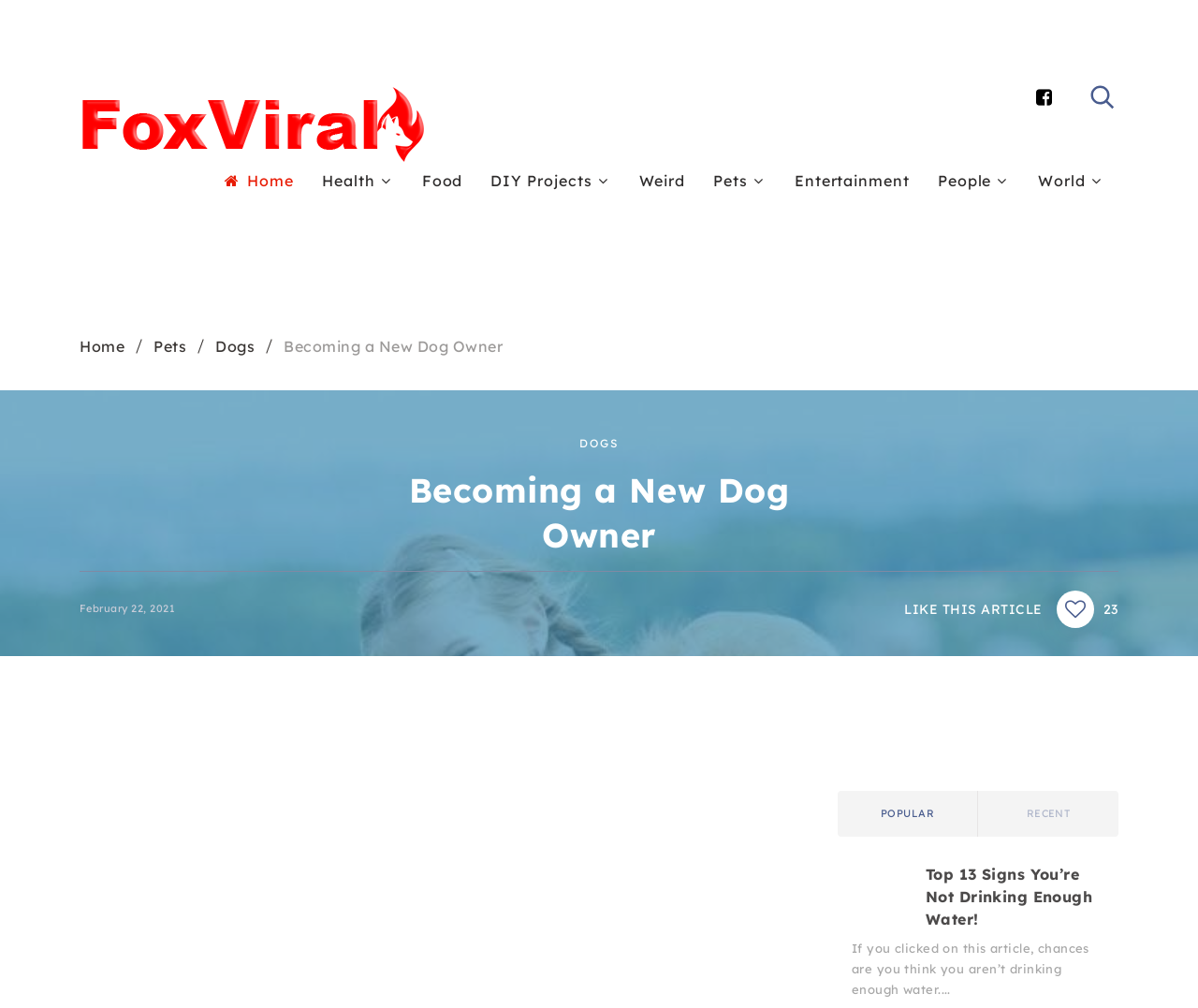Look at the image and answer the question in detail:
What is the category of the article 'Becoming a New Dog Owner'?

The article 'Becoming a New Dog Owner' is categorized under 'Pets' as it is a subcategory of the main category 'Home' and is related to dog ownership.